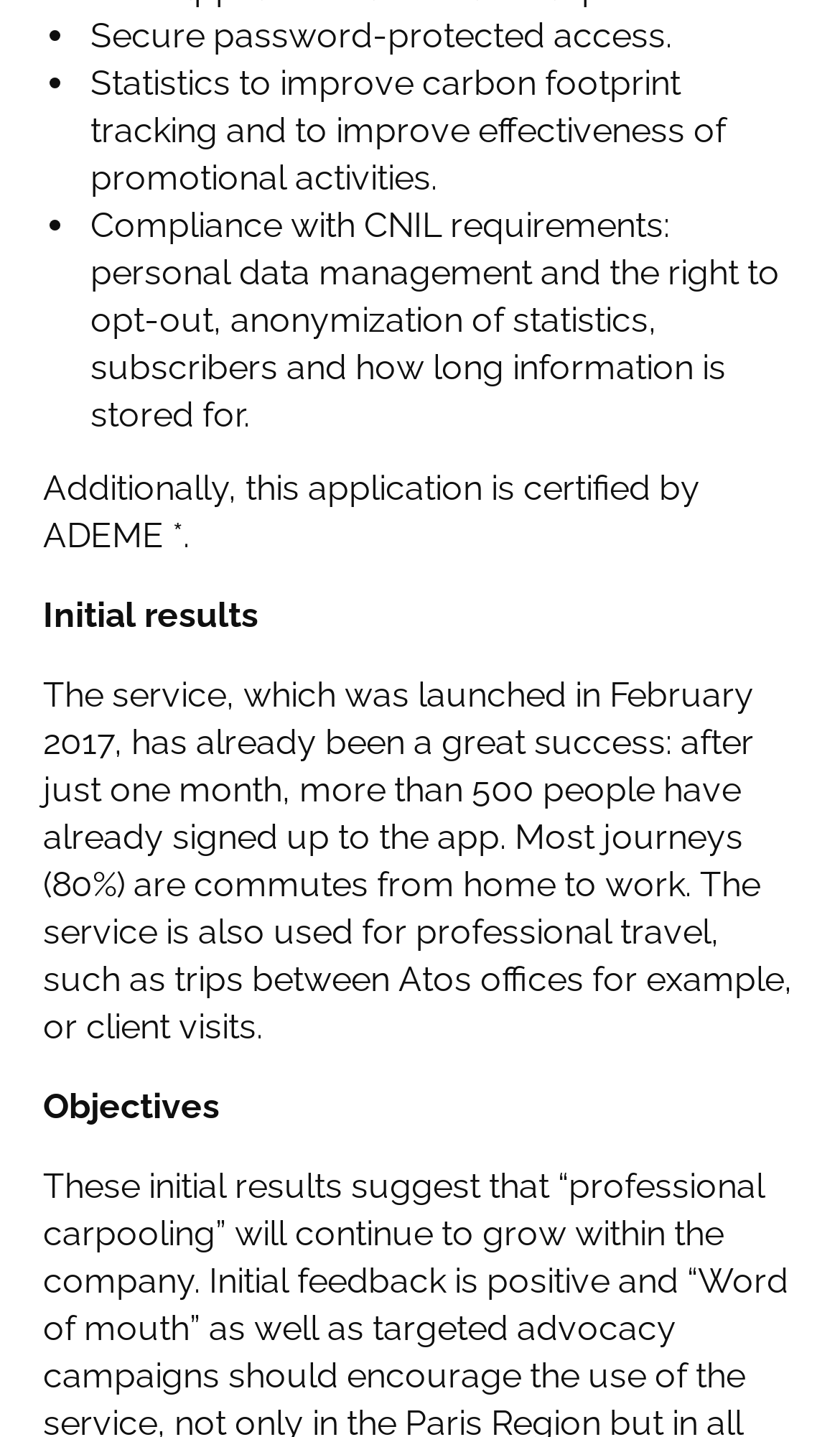Locate the bounding box coordinates of the clickable part needed for the task: "Read Adobe Privacy policy".

[0.026, 0.568, 0.431, 0.597]